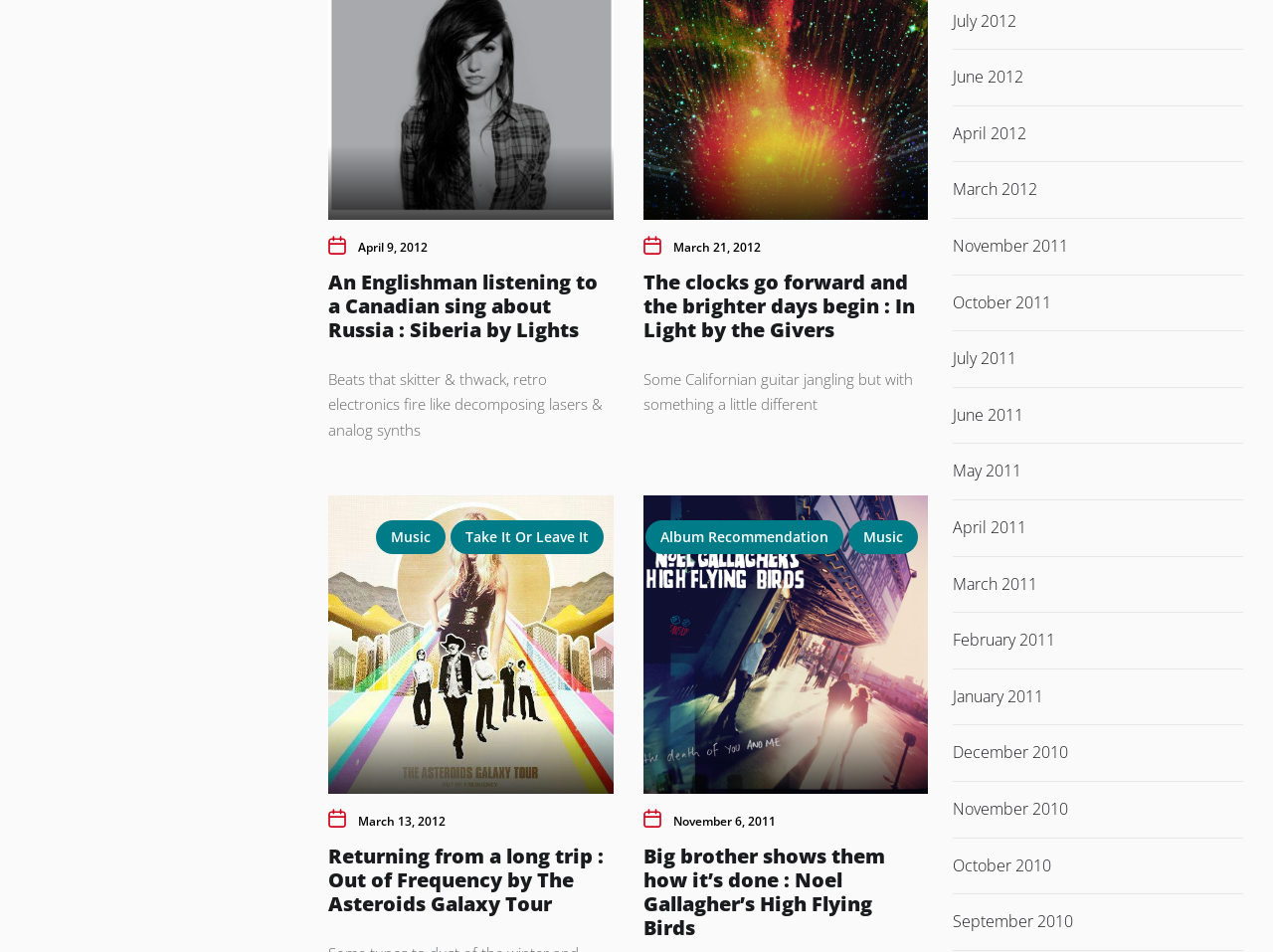What is the date range of the posts on this webpage?
Give a detailed explanation using the information visible in the image.

I can see that the webpage has links to different months and years, such as 'July 2012', 'June 2012', 'April 2012', and so on, until 'September 2010'. This suggests that the posts on this webpage are from 2010 to 2012.